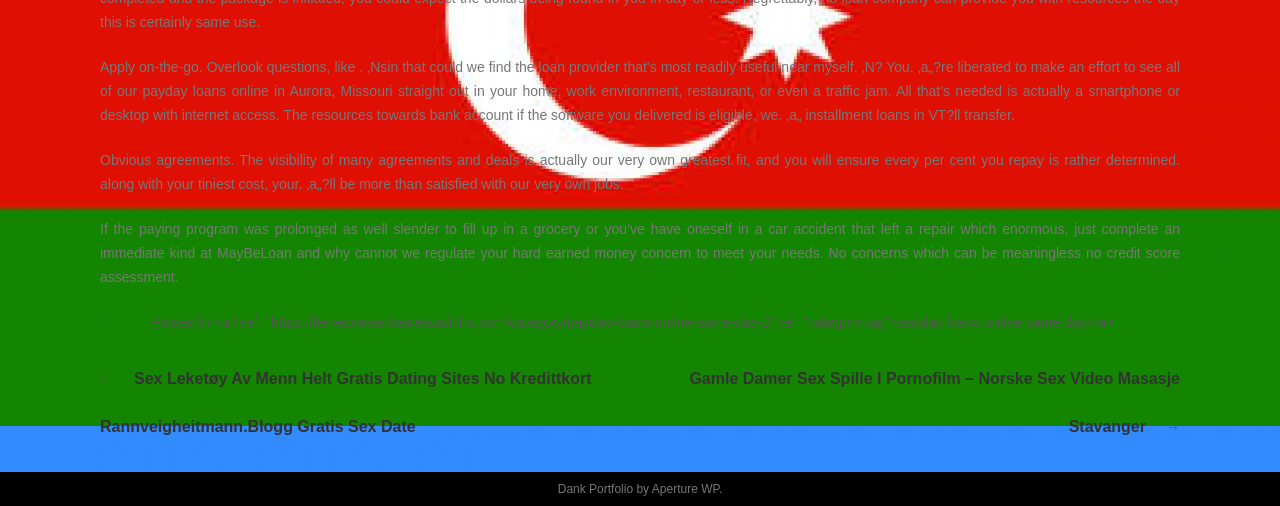Please answer the following question using a single word or phrase: 
What is the main purpose of the webpage?

Apply for payday loans